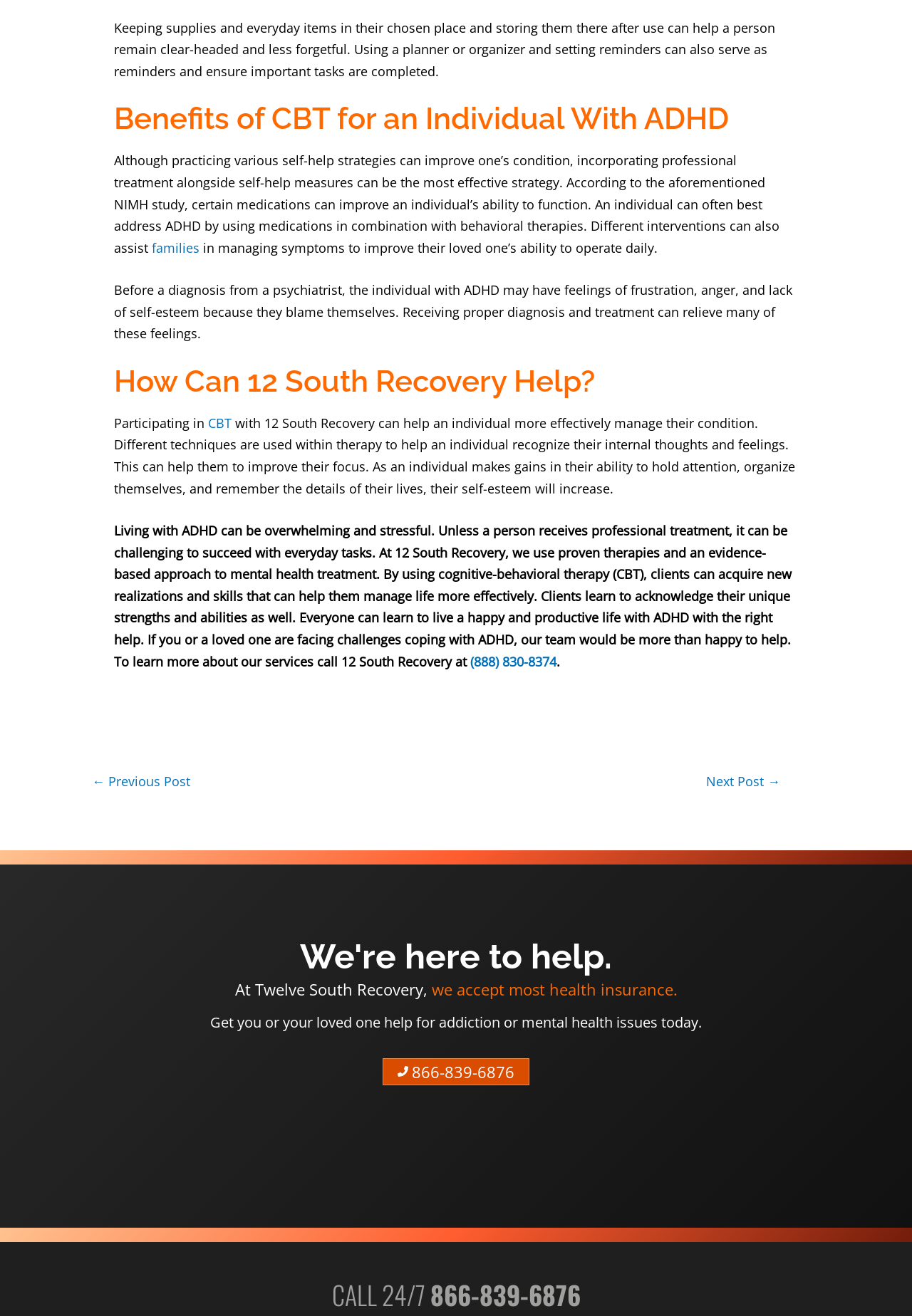What is the purpose of participating in CBT with 12 South Recovery?
Examine the screenshot and reply with a single word or phrase.

To manage ADHD condition